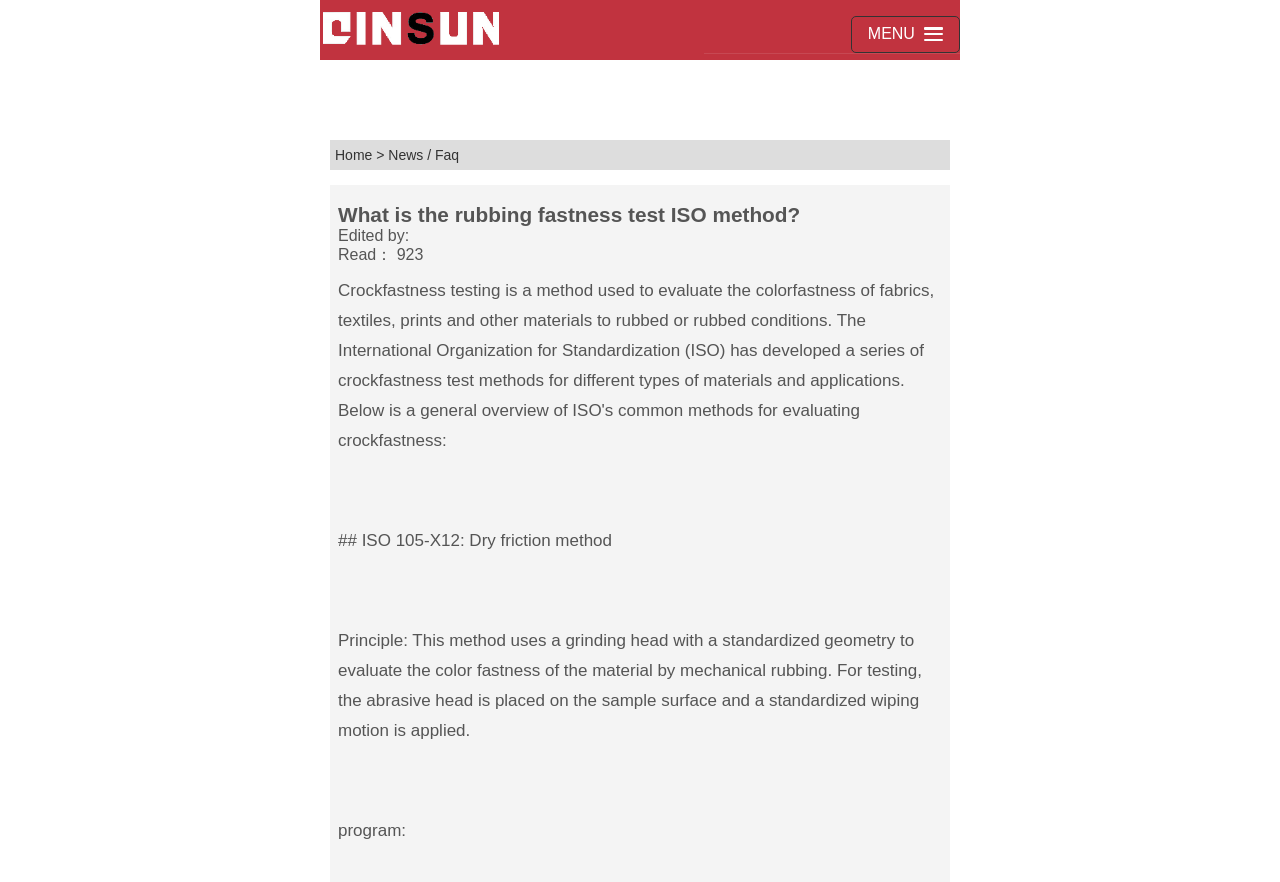Locate and provide the bounding box coordinates for the HTML element that matches this description: "social media".

None